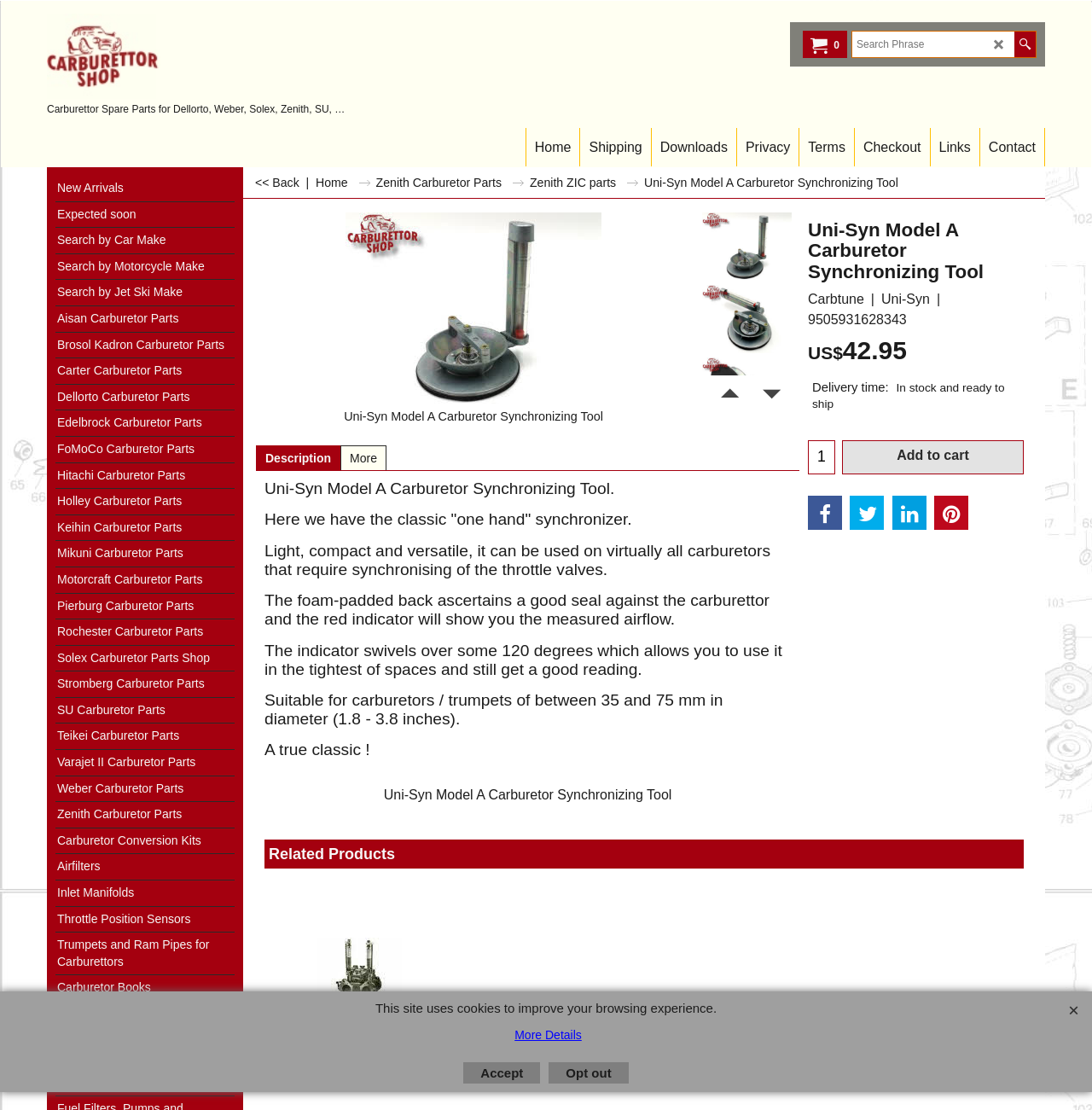Detail the various sections and features present on the webpage.

This webpage is about Uni-Syn Model A Carburetor Synchronizing Tool. At the top, there is a layout table with a link to "Dellorto Shop Carburettor Shop Ricambi Carburatori" accompanied by an image. Below it, there is a heading that reads "Carburettor Spare Parts for Dellorto, Weber, Solex, Zenith, SU, Pierburg, Mikuni". 

To the right of the heading, there is a search box with a cancel button and a search icon. Below the search box, there are several links to different pages, including "Home", "Shipping", "Downloads", "Privacy", "Terms", "Checkout", and "Contact". 

On the left side of the page, there is a list of links to various carburetor parts and tools, including "New Arrivals", "Expected soon", "Search by Car Make", and many others. 

In the main content area, there is a section dedicated to the Uni-Syn Model A Carburetor Synchronizing Tool, which includes multiple images of the product, a heading with the product name, and a description. Below the product description, there is pricing information, including the price in US dollars and a note about the delivery time. 

There is also a layout table with a quantity input box and an "Add to cart" button. Additionally, there is a link with a shopping cart icon.